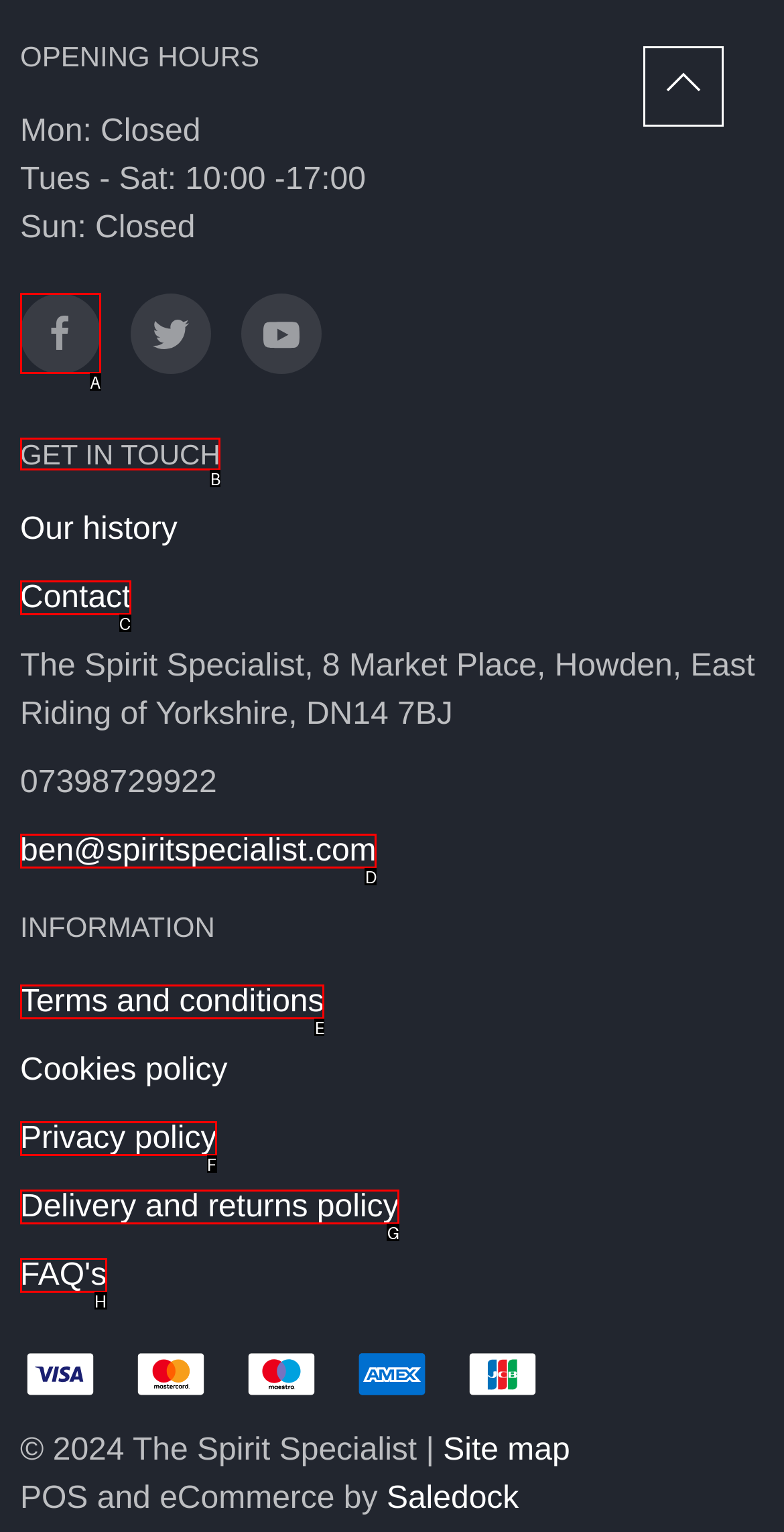Find the correct option to complete this instruction: Get in touch. Reply with the corresponding letter.

B